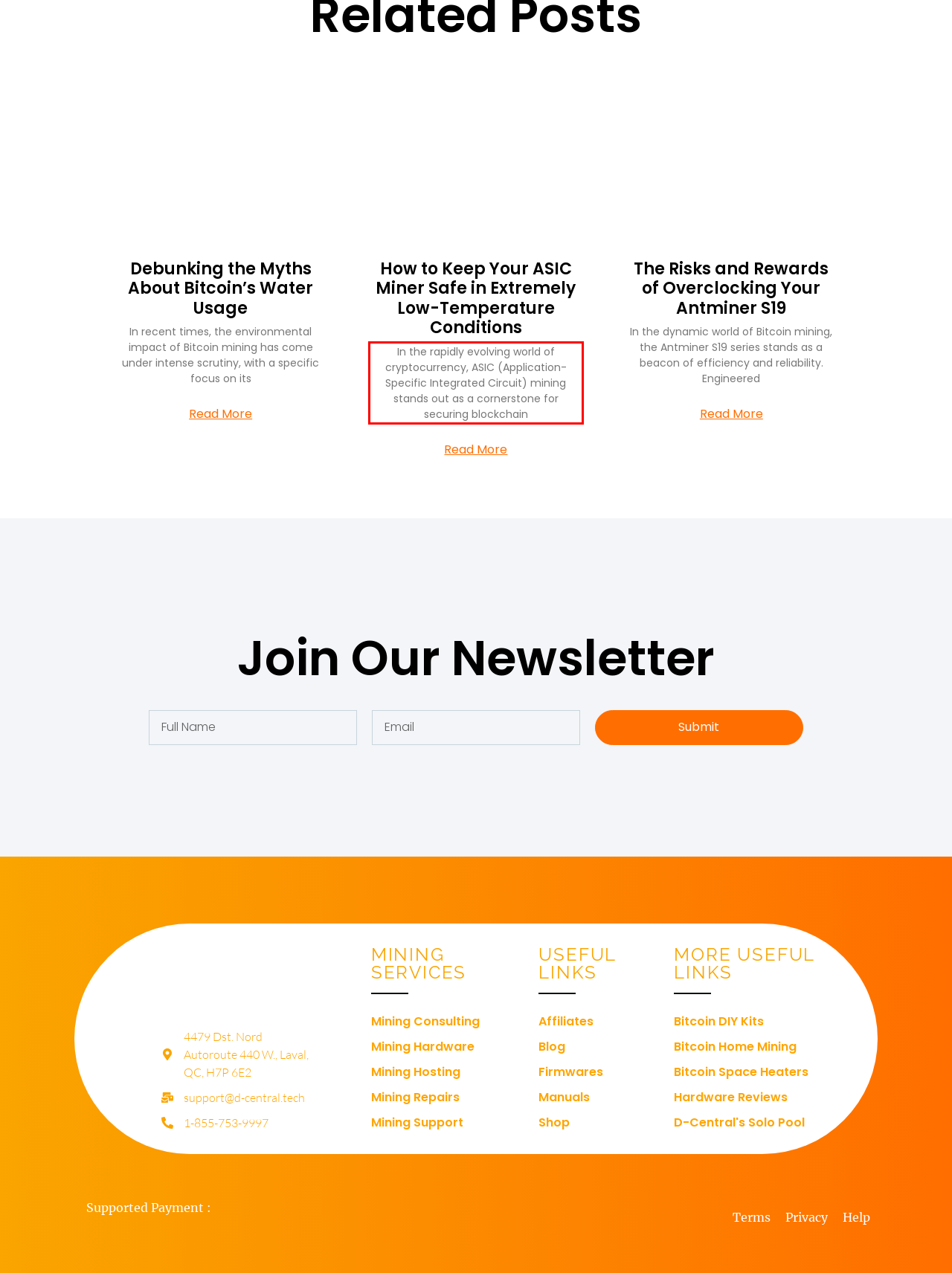Please examine the webpage screenshot and extract the text within the red bounding box using OCR.

In the rapidly evolving world of cryptocurrency, ASIC (Application-Specific Integrated Circuit) mining stands out as a cornerstone for securing blockchain